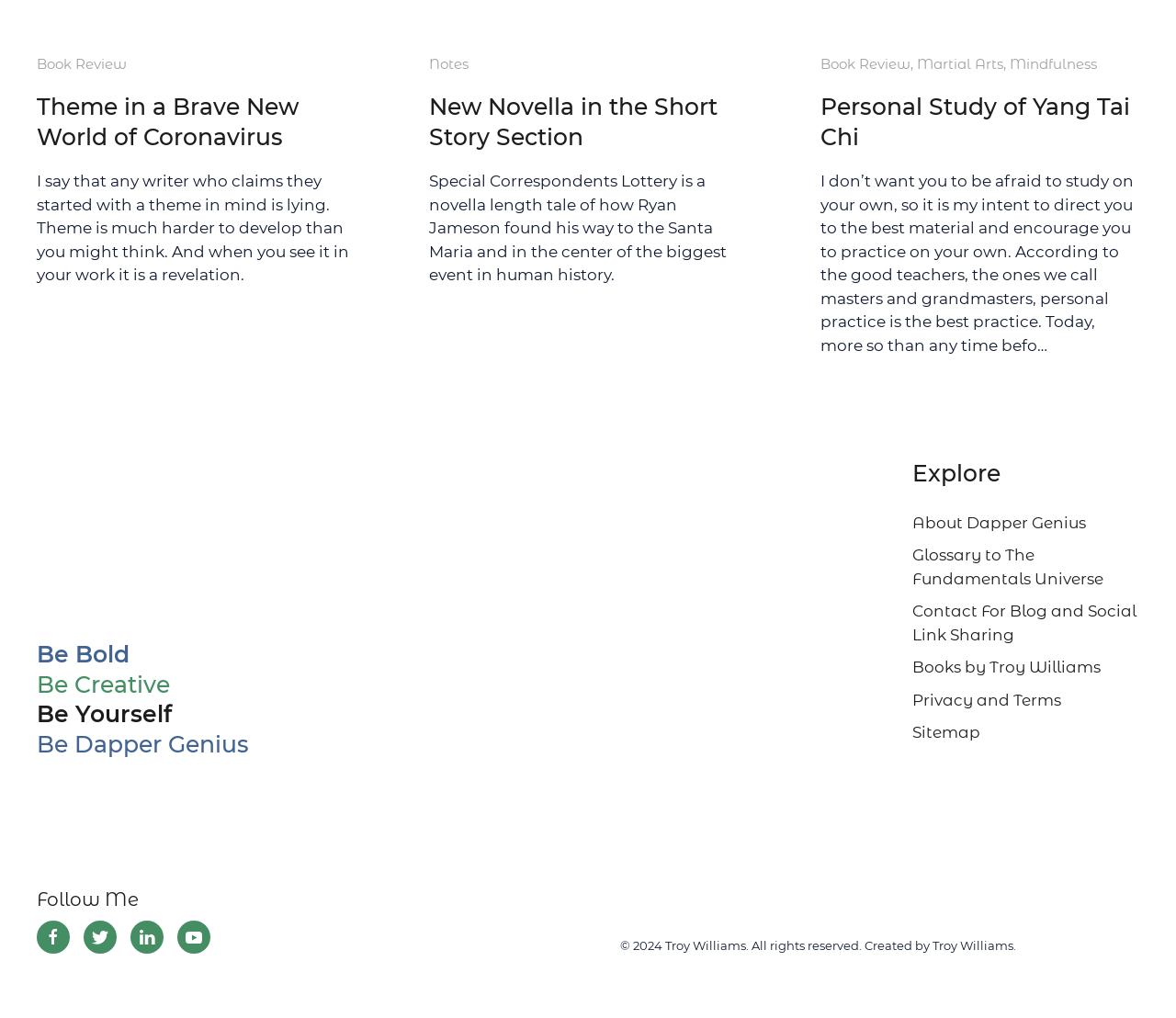Use a single word or phrase to answer the question:
What is the name of the author?

Troy Williams